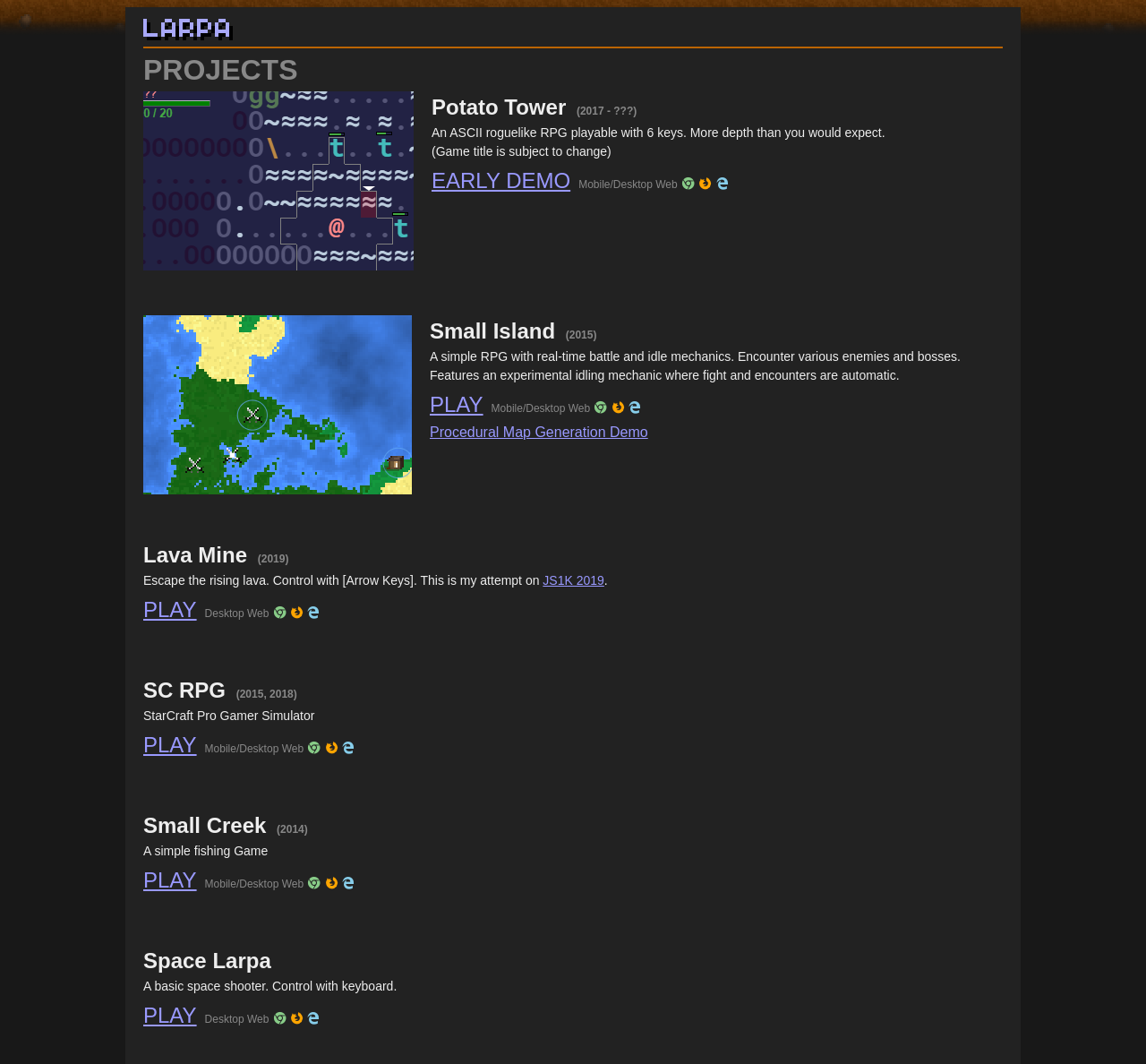Please identify the bounding box coordinates of the element I need to click to follow this instruction: "Play the Potato Tower game".

[0.377, 0.16, 0.498, 0.18]